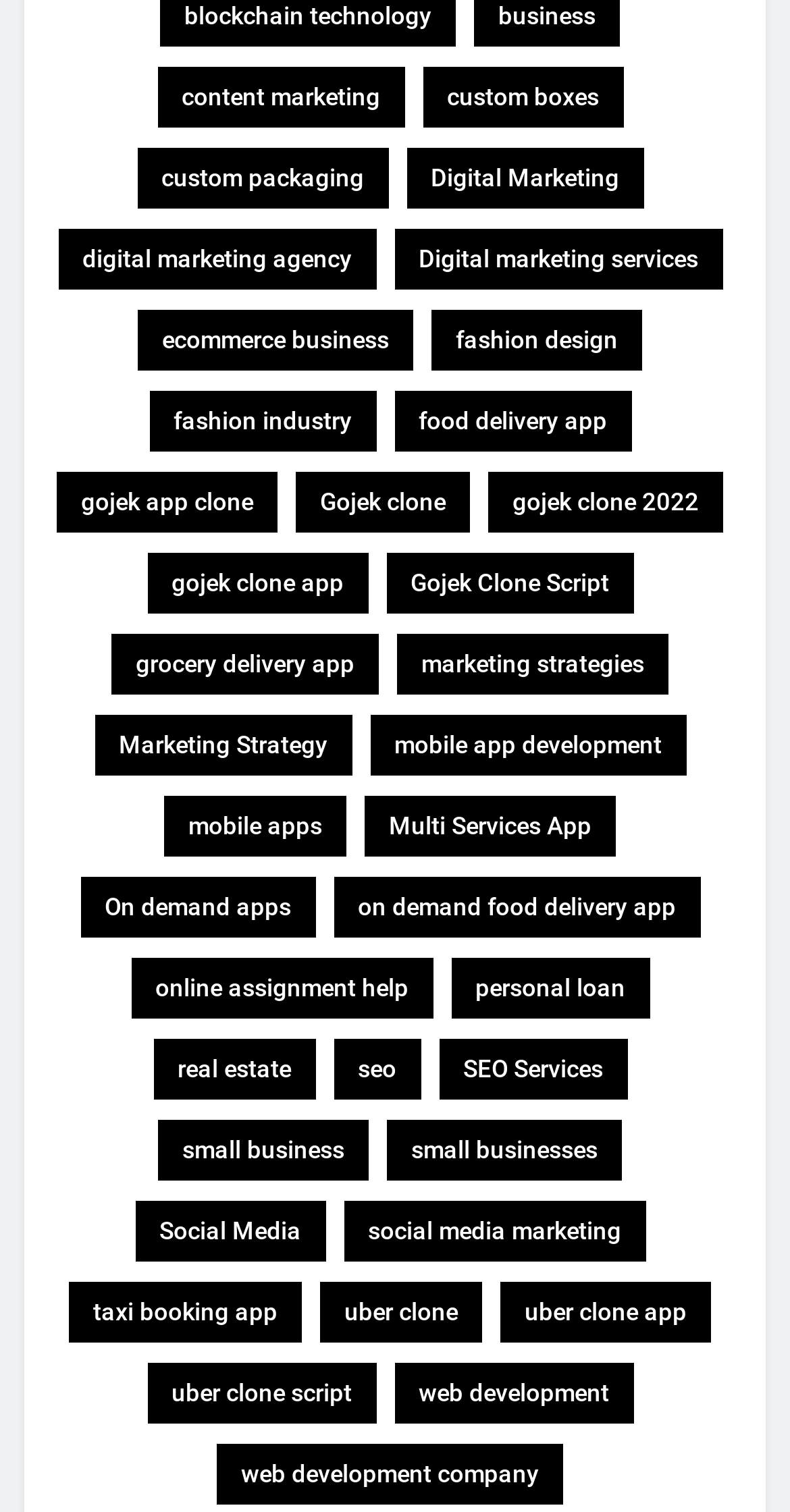Answer the question briefly using a single word or phrase: 
What is the category of 'fashion design'?

Fashion Industry